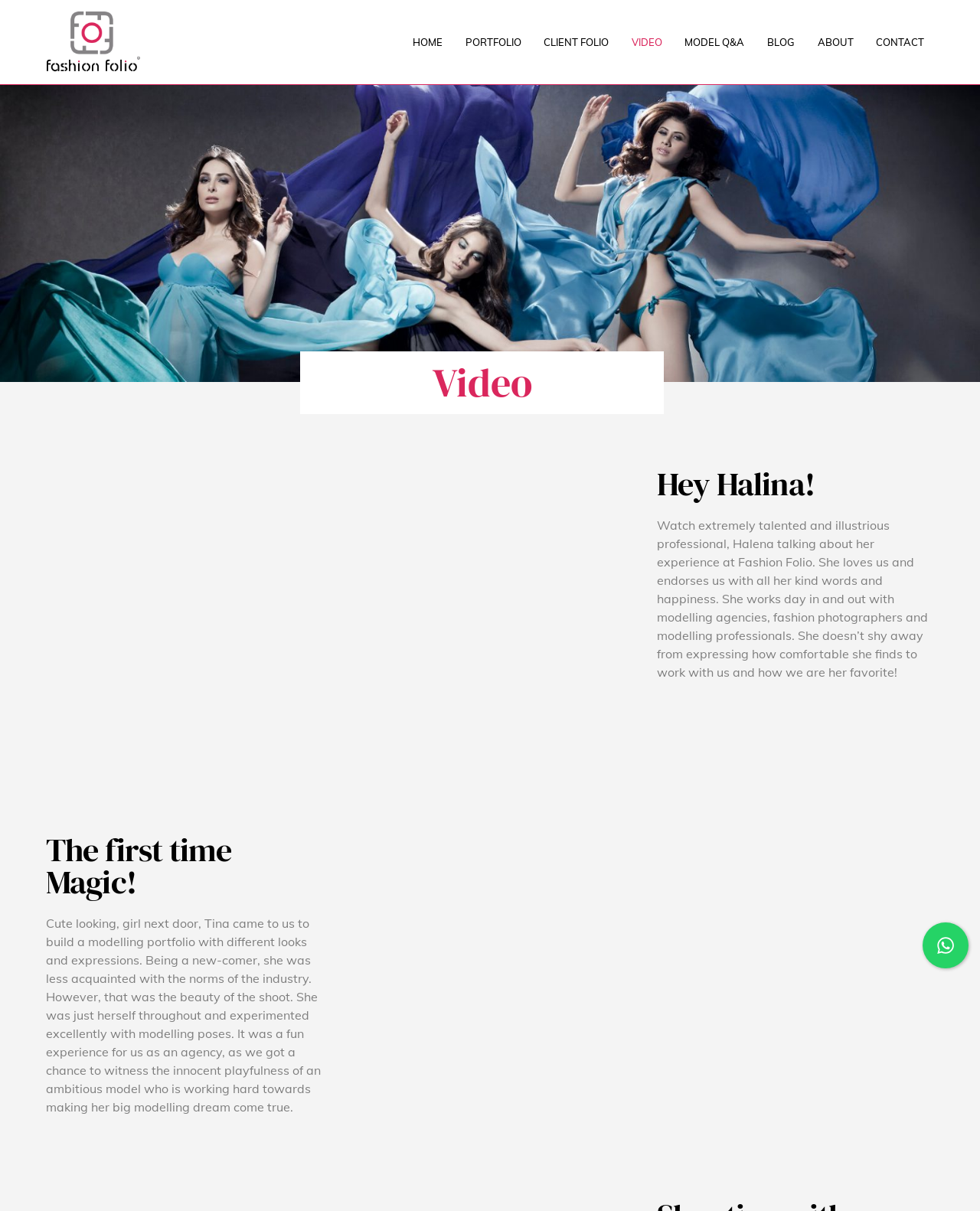How many videos are displayed on this page?
Look at the screenshot and give a one-word or phrase answer.

2